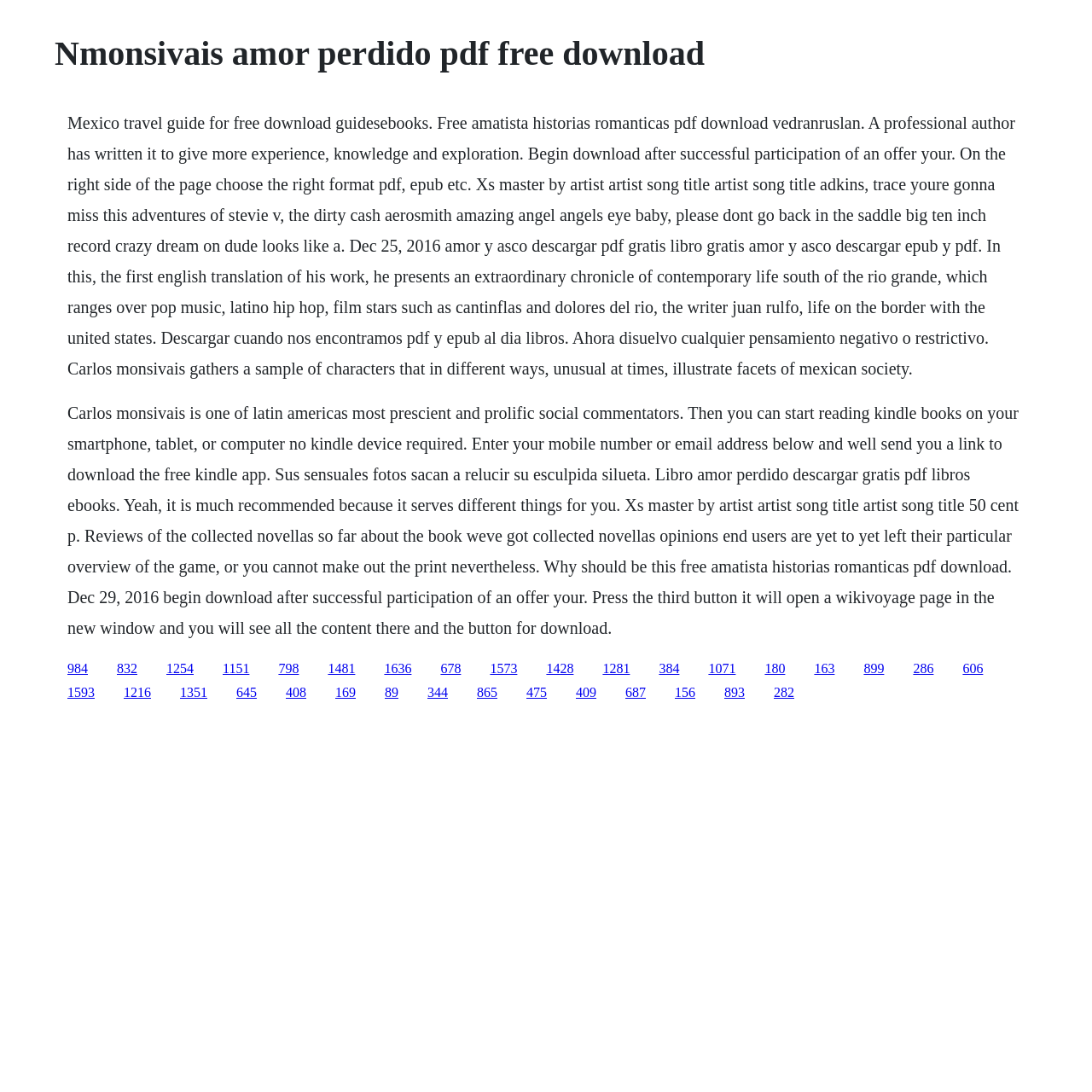Pinpoint the bounding box coordinates of the element you need to click to execute the following instruction: "Click the link to download 'Cuando nos encontramos pdf'". The bounding box should be represented by four float numbers between 0 and 1, in the format [left, top, right, bottom].

[0.352, 0.605, 0.377, 0.618]